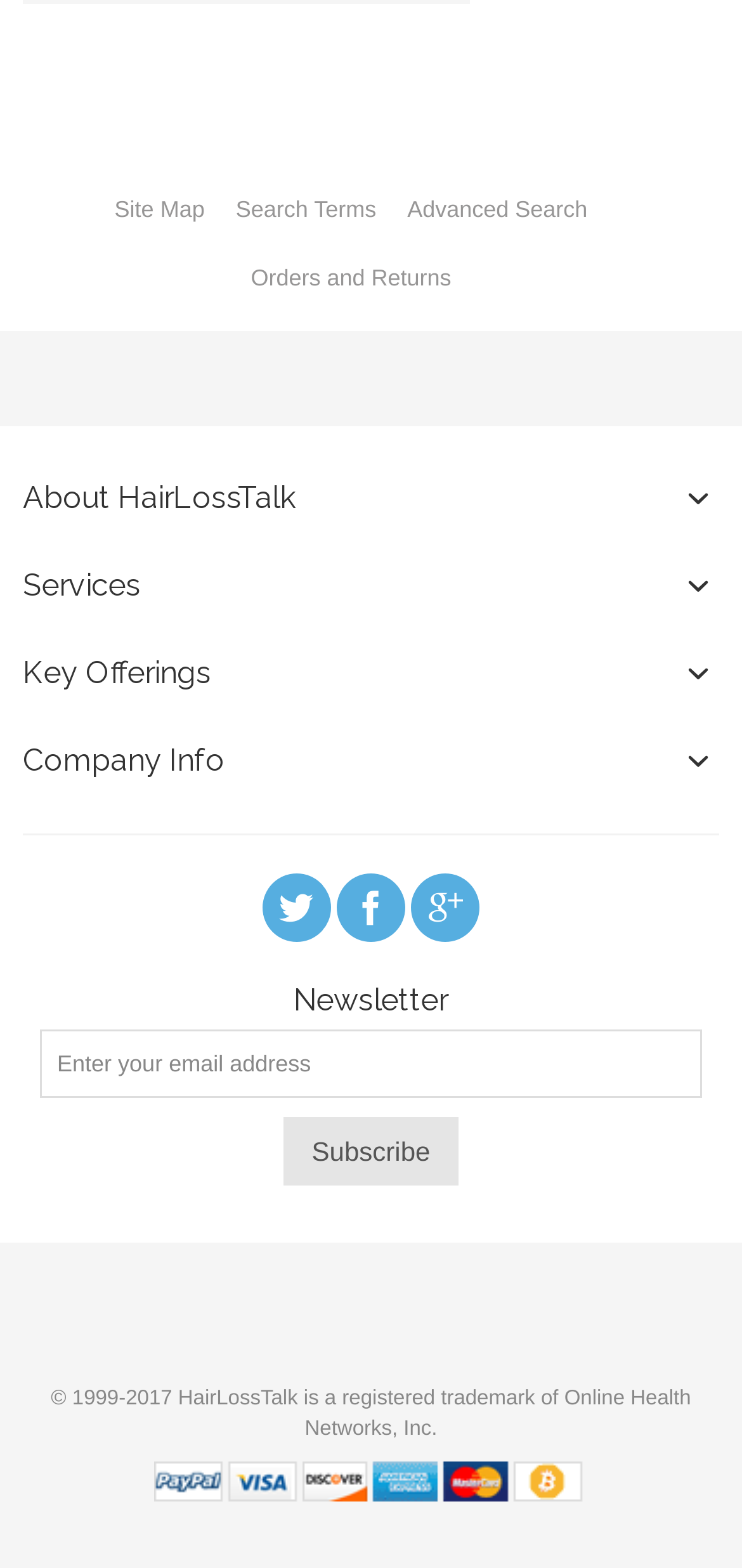Could you provide the bounding box coordinates for the portion of the screen to click to complete this instruction: "Enter email address for newsletter"?

[0.054, 0.656, 0.946, 0.7]